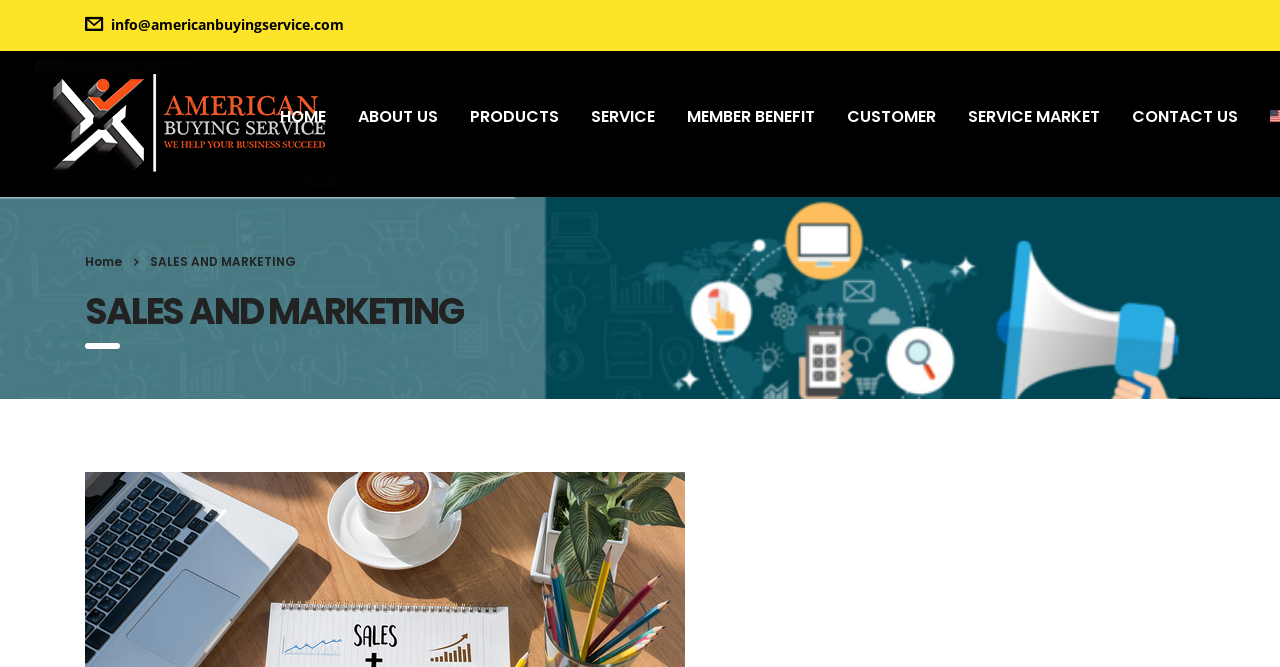Find the bounding box coordinates for the area that must be clicked to perform this action: "send an email".

[0.087, 0.022, 0.269, 0.051]